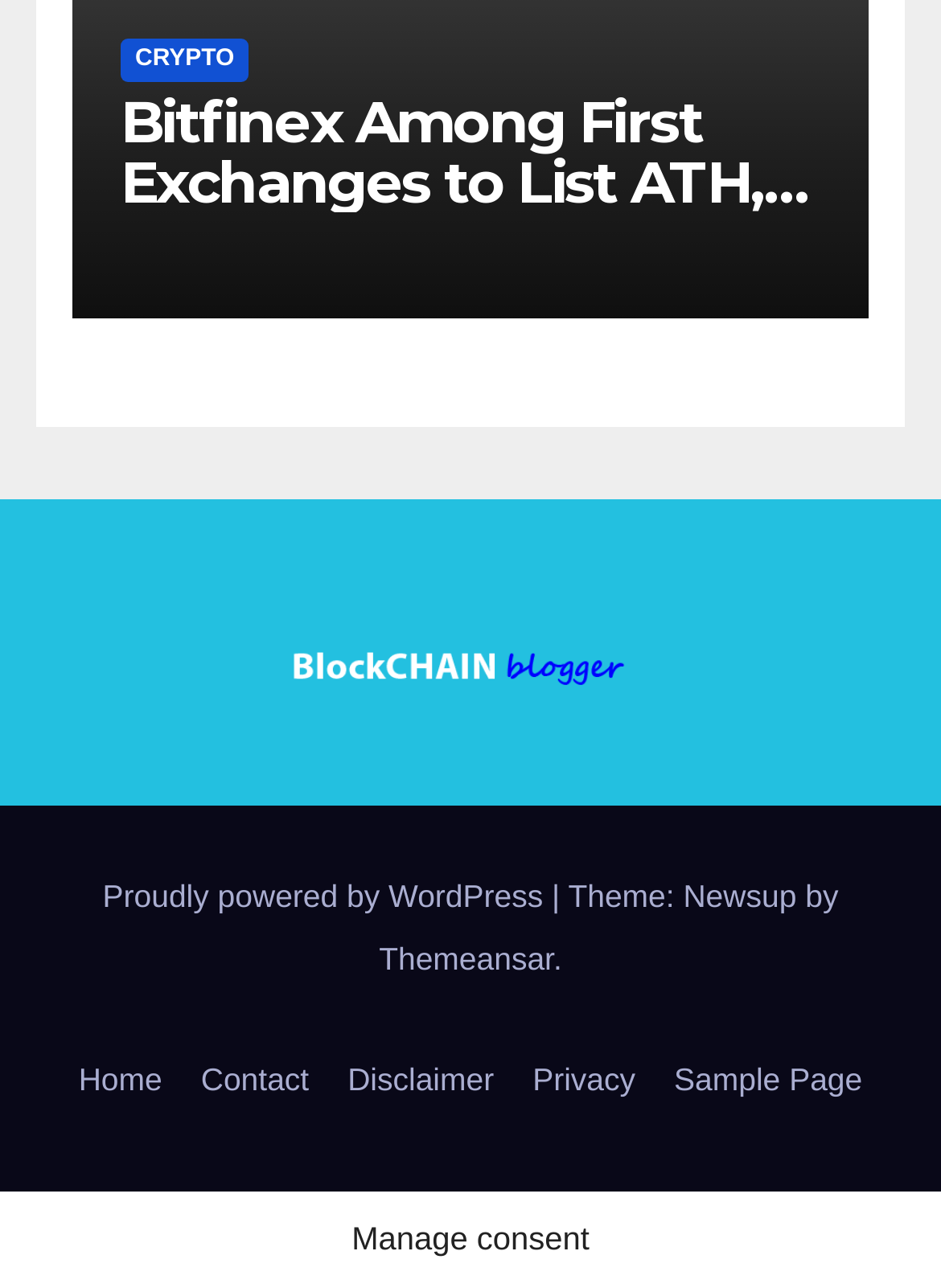What is the name of the company that powered the website?
Refer to the image and offer an in-depth and detailed answer to the question.

The link element on the webpage contains the text 'Proudly powered by WordPress', which indicates that WordPress is the company that powered the website.